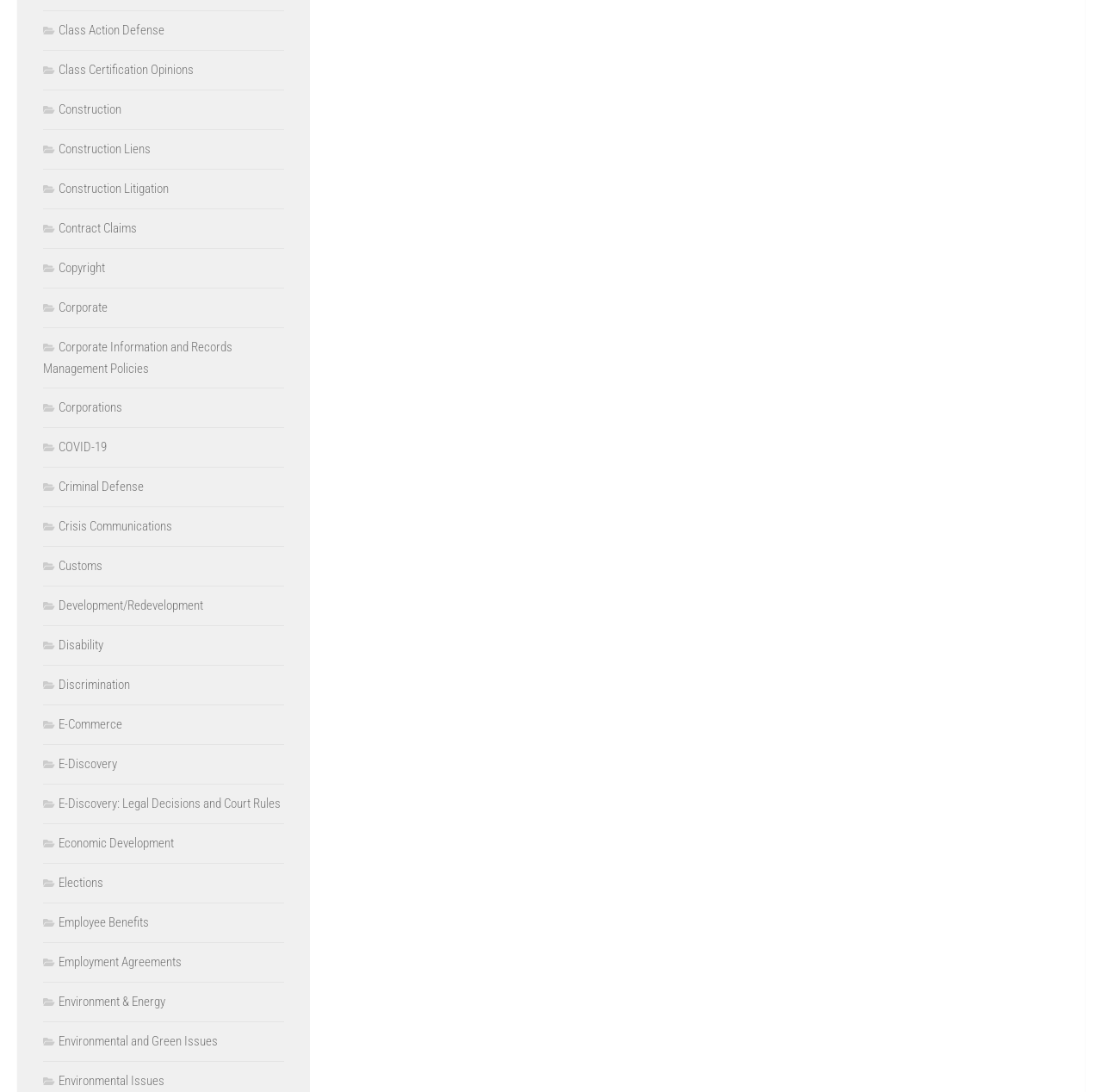Determine the bounding box coordinates of the element's region needed to click to follow the instruction: "View Class Action Defense information". Provide these coordinates as four float numbers between 0 and 1, formatted as [left, top, right, bottom].

[0.039, 0.021, 0.149, 0.035]